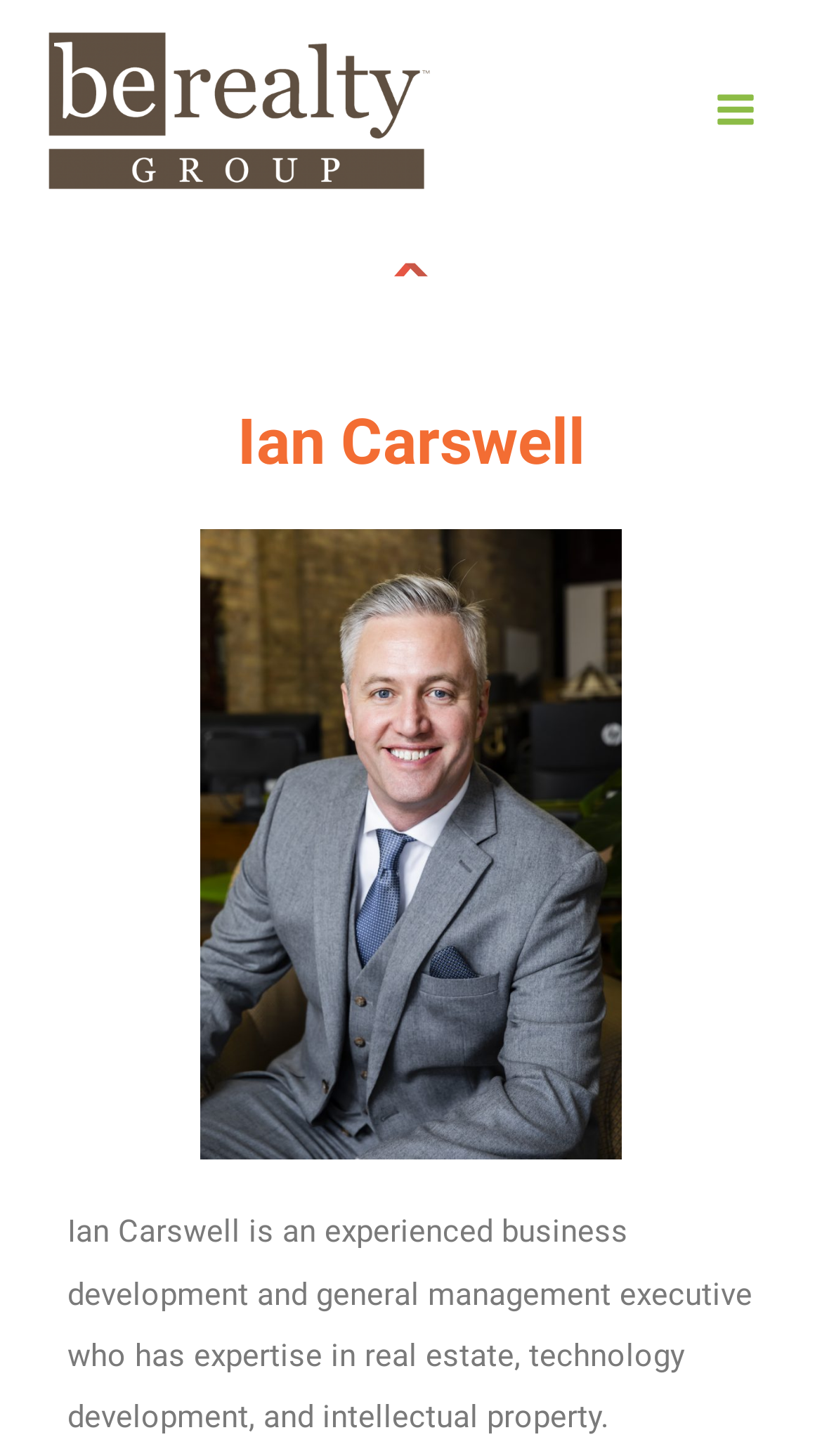Using the given element description, provide the bounding box coordinates (top-left x, top-left y, bottom-right x, bottom-right y) for the corresponding UI element in the screenshot: alt="be realty"

[0.051, 0.061, 0.533, 0.087]